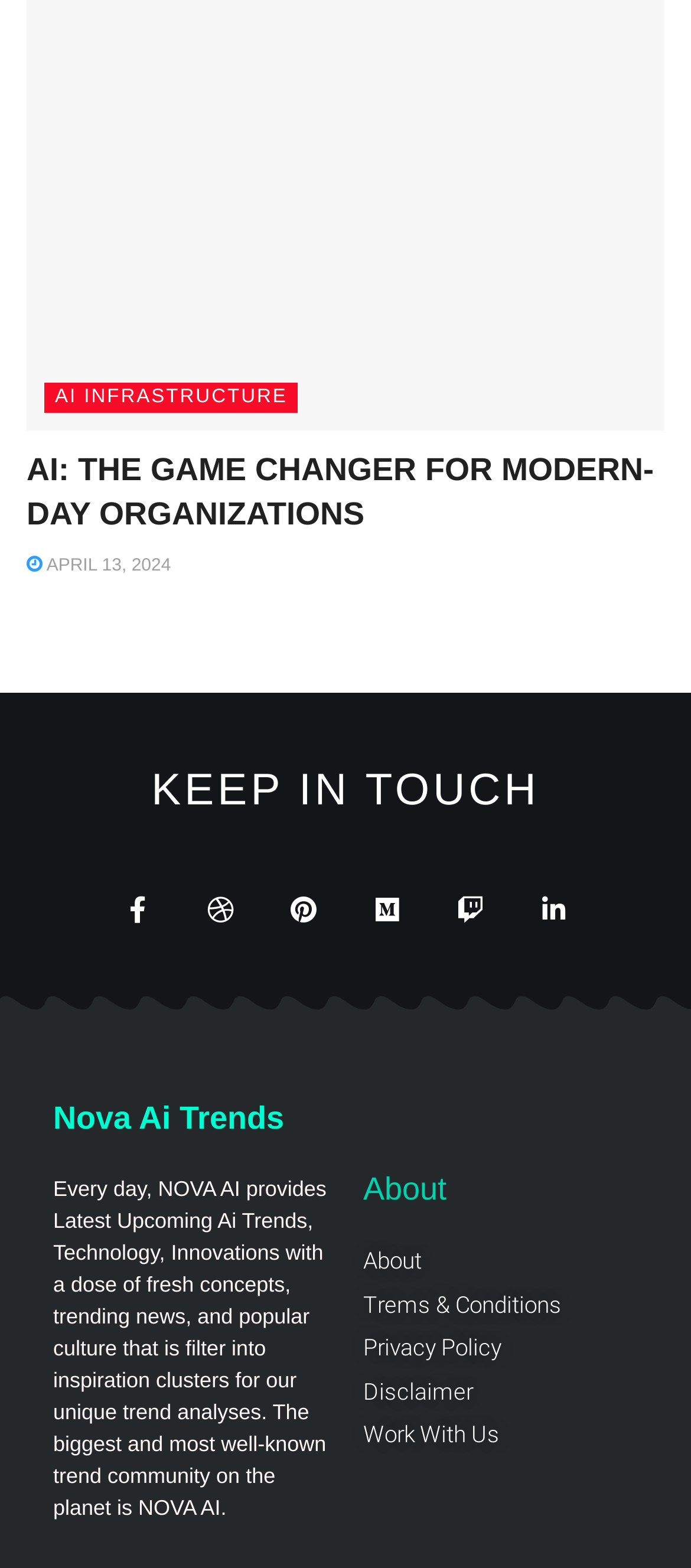Provide a brief response using a word or short phrase to this question:
What is the date mentioned on the webpage?

April 13, 2024